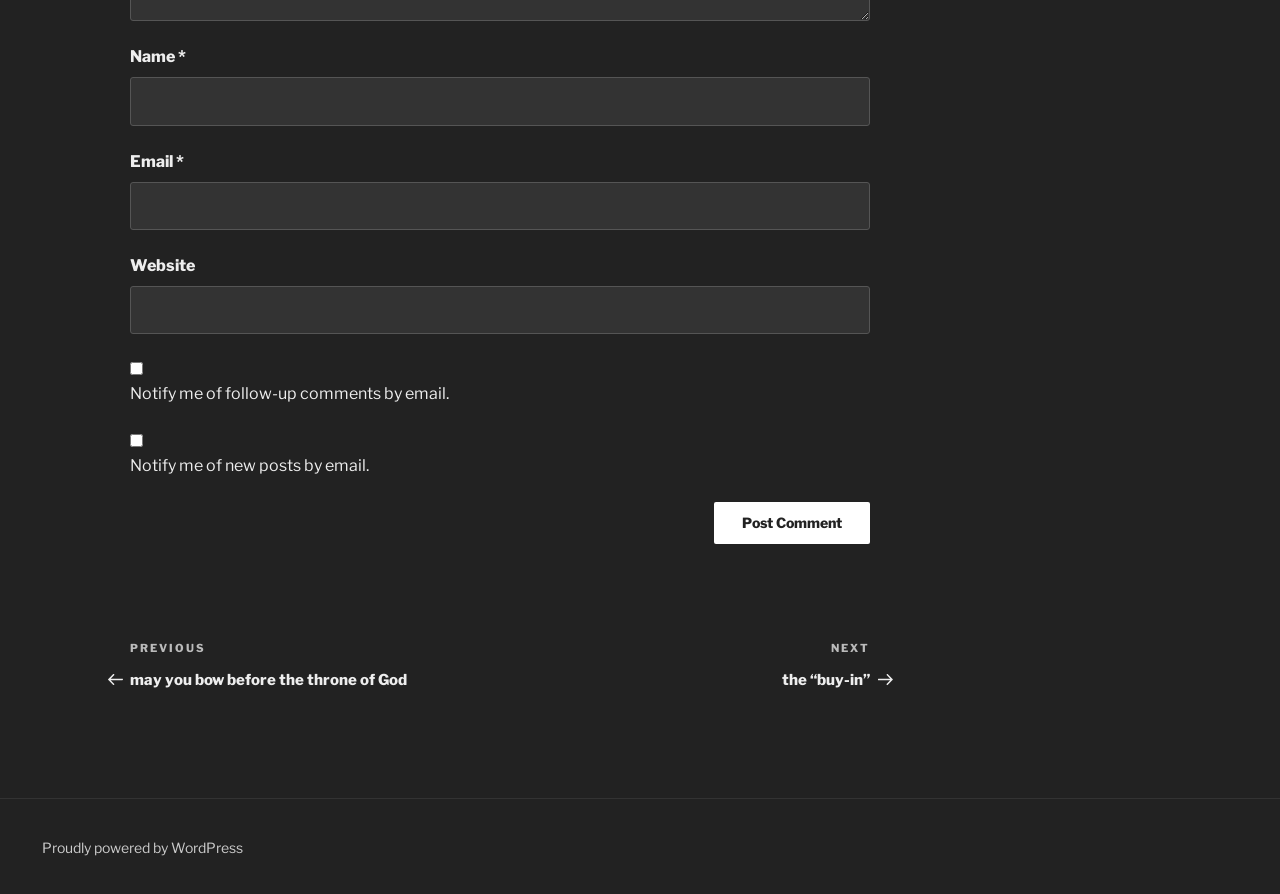Use a single word or phrase to answer the question:
What is the purpose of the 'Name' field?

To input name